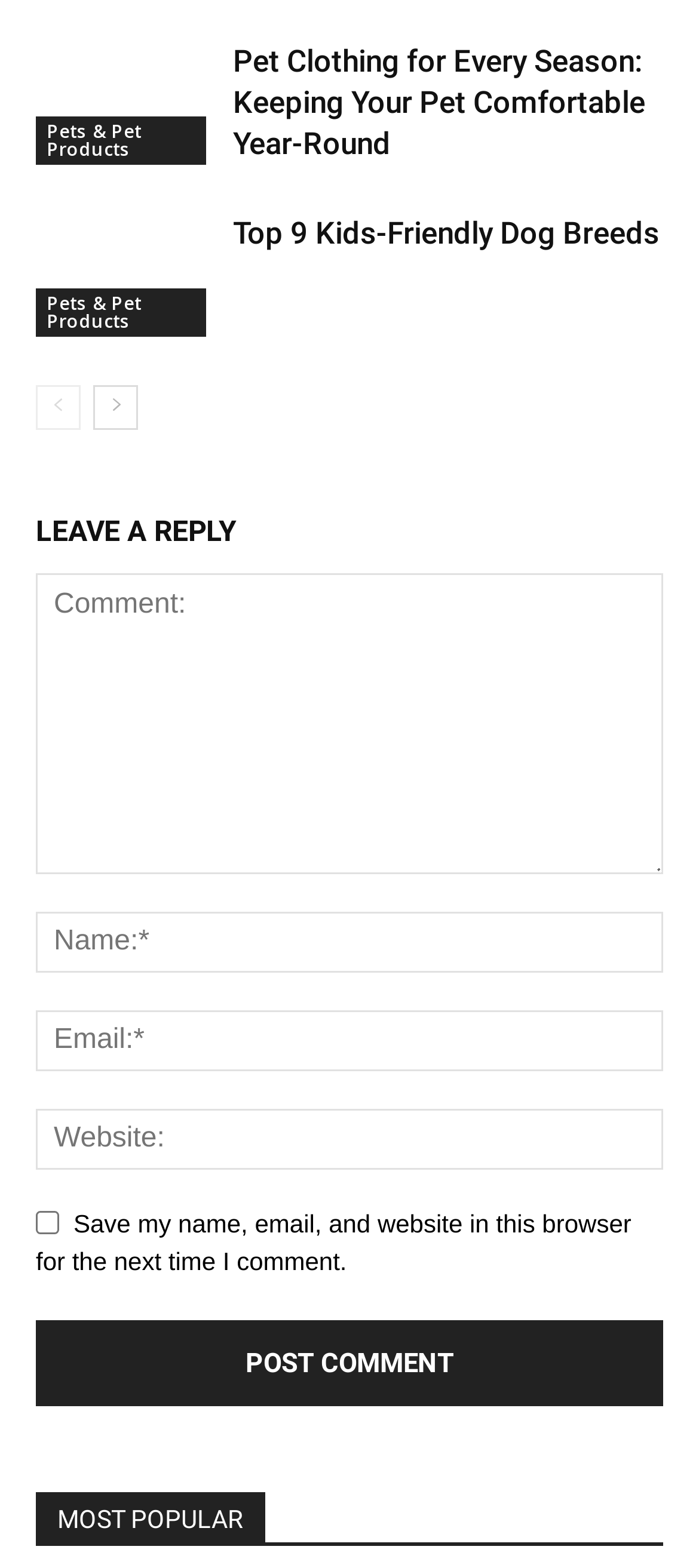Please identify the bounding box coordinates of the area that needs to be clicked to fulfill the following instruction: "Post a comment."

[0.051, 0.842, 0.949, 0.897]